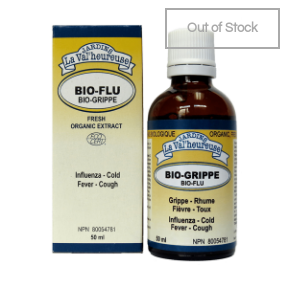Paint a vivid picture with your description of the image.

The image showcases a bottle of "BIO-FLU" bio-extract from La Va'houose, presented in a brown glass container with a white cap. The product is designed to treat symptoms associated with influenza, colds, fever, and cough, as indicated on the label. The packaging features a blue box with the product name prominently displayed, along with various health benefits listed in both English and French. The label highlights its organic extract formulation. In the upper right corner, there is an overlay indicating that the item is currently "Out of Stock," suggesting limited availability. This product typically serves as a natural remedy for common cold and flu symptoms, emphasizing its role in promoting wellness during cold and flu seasons.